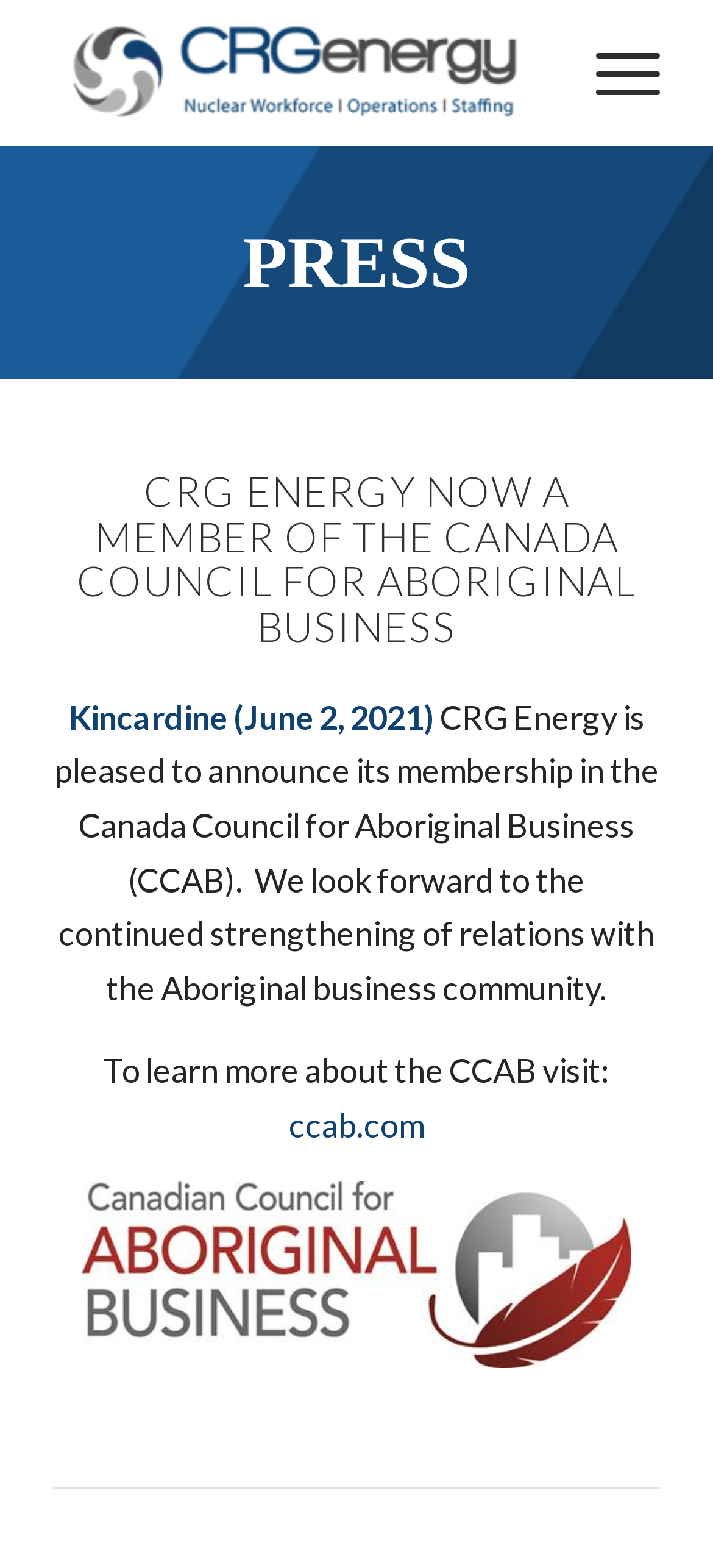Please answer the following question as detailed as possible based on the image: 
What is the name of the company?

The company name can be found in the top-left corner of the webpage, where the logo is located, and it is also mentioned in the link 'CRG Energy Projects Inc.'